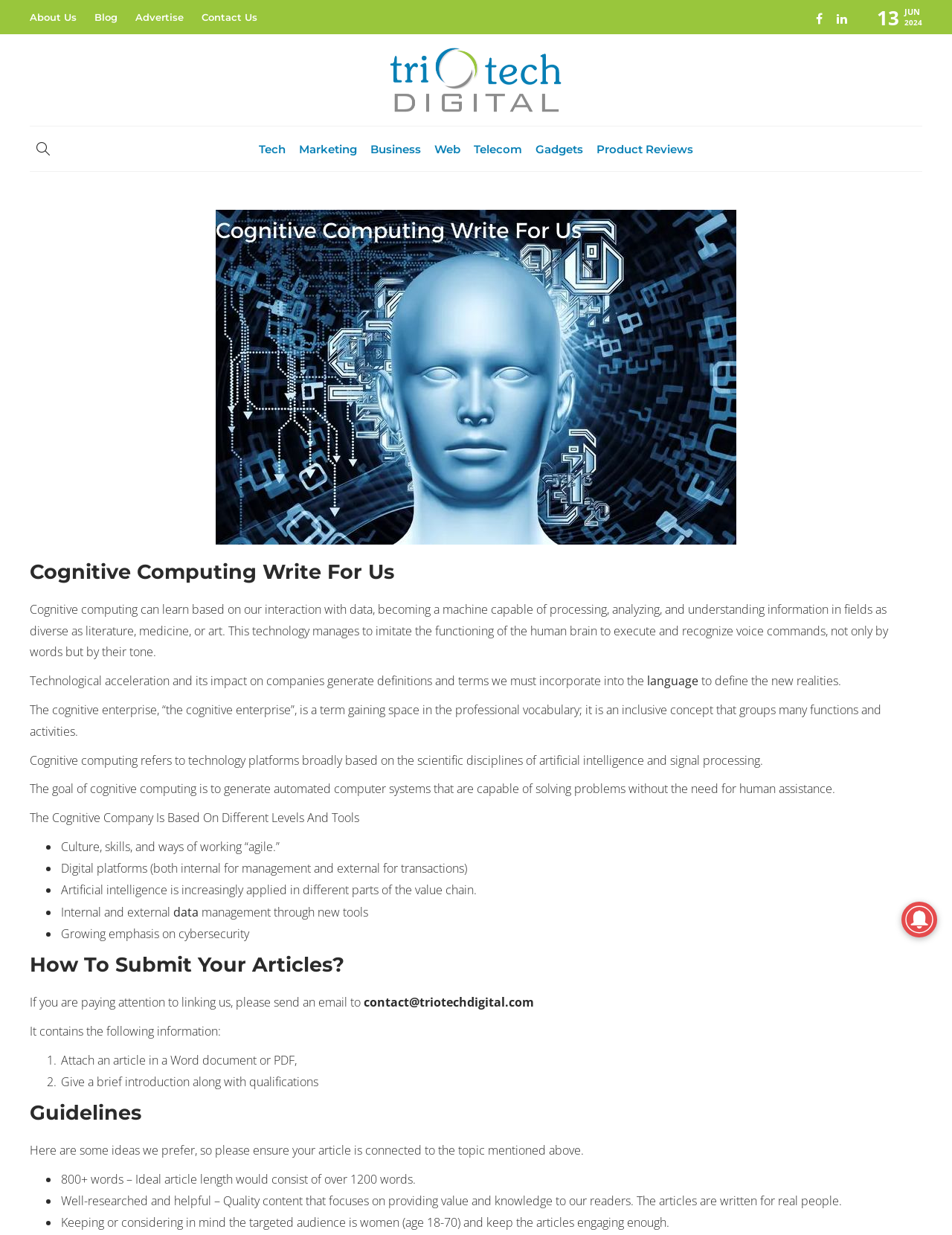Provide a one-word or brief phrase answer to the question:
How can one submit an article?

By sending an email to contact@triotechdigital.com